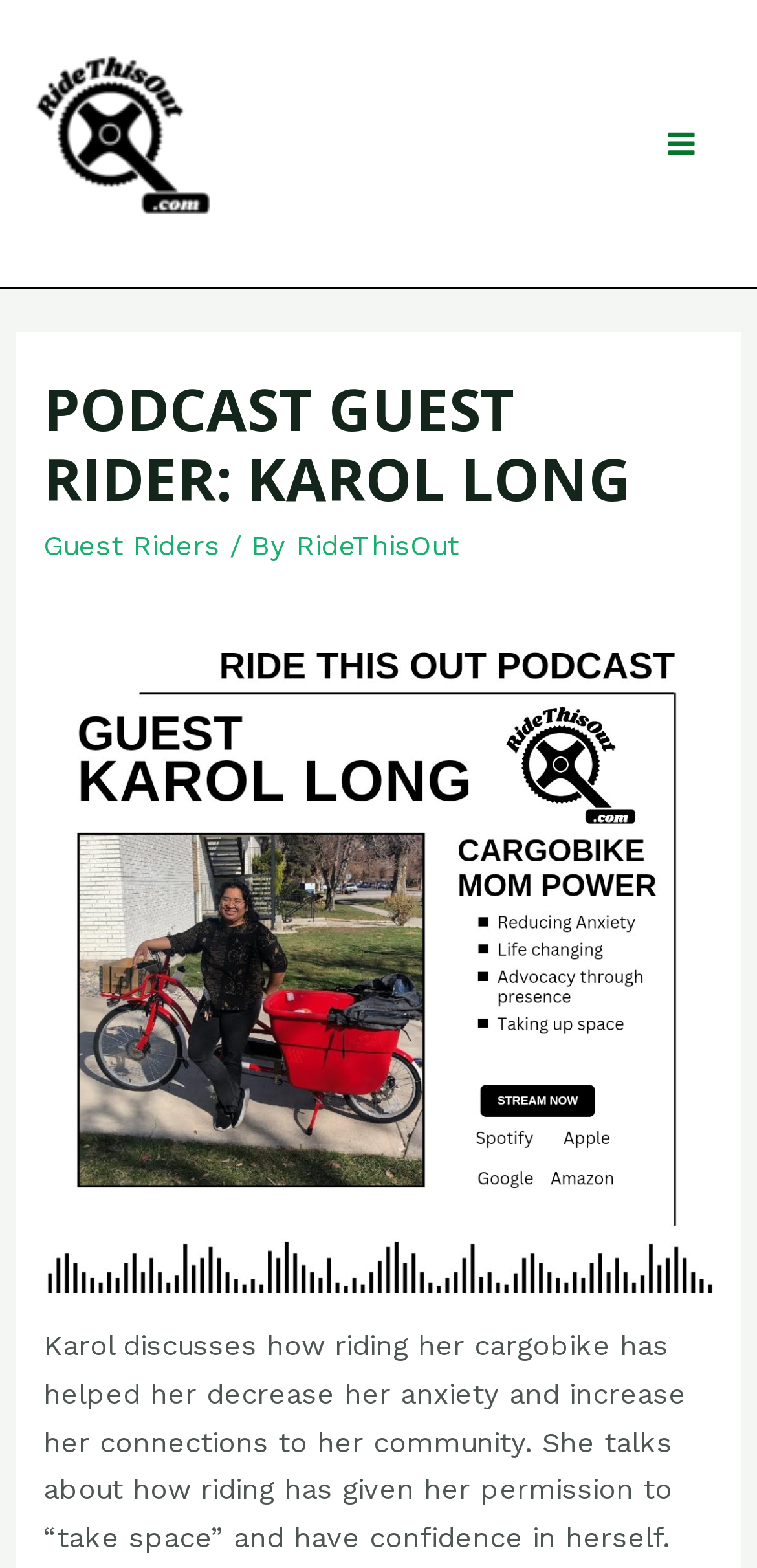Provide a thorough summary of the webpage.

The webpage features a podcast episode titled "Podcast Guest Rider: Karol Long - Ride This Out, Biking and Mental Health". At the top left, there is a link with the same title as the podcast episode, accompanied by an image with the same title. Below this link, there is a heading with the title "PODCAST GUEST RIDER: KAROL LONG" in a larger font size. 

To the right of the heading, there are two links, "Guest Riders" and "RideThisOut", separated by a short text "/ By". 

On the top right, there is a search icon link and a button labeled "MAIN MENU" with an image inside. 

The main content of the webpage is a paragraph of text that summarizes the podcast episode, stating that Karol discusses how riding her cargobike has helped her decrease her anxiety and increase her connections to her community. The text also mentions that Karol talks about how riding has given her permission to "take space" and have confidence in herself. This text is located at the bottom left of the webpage.